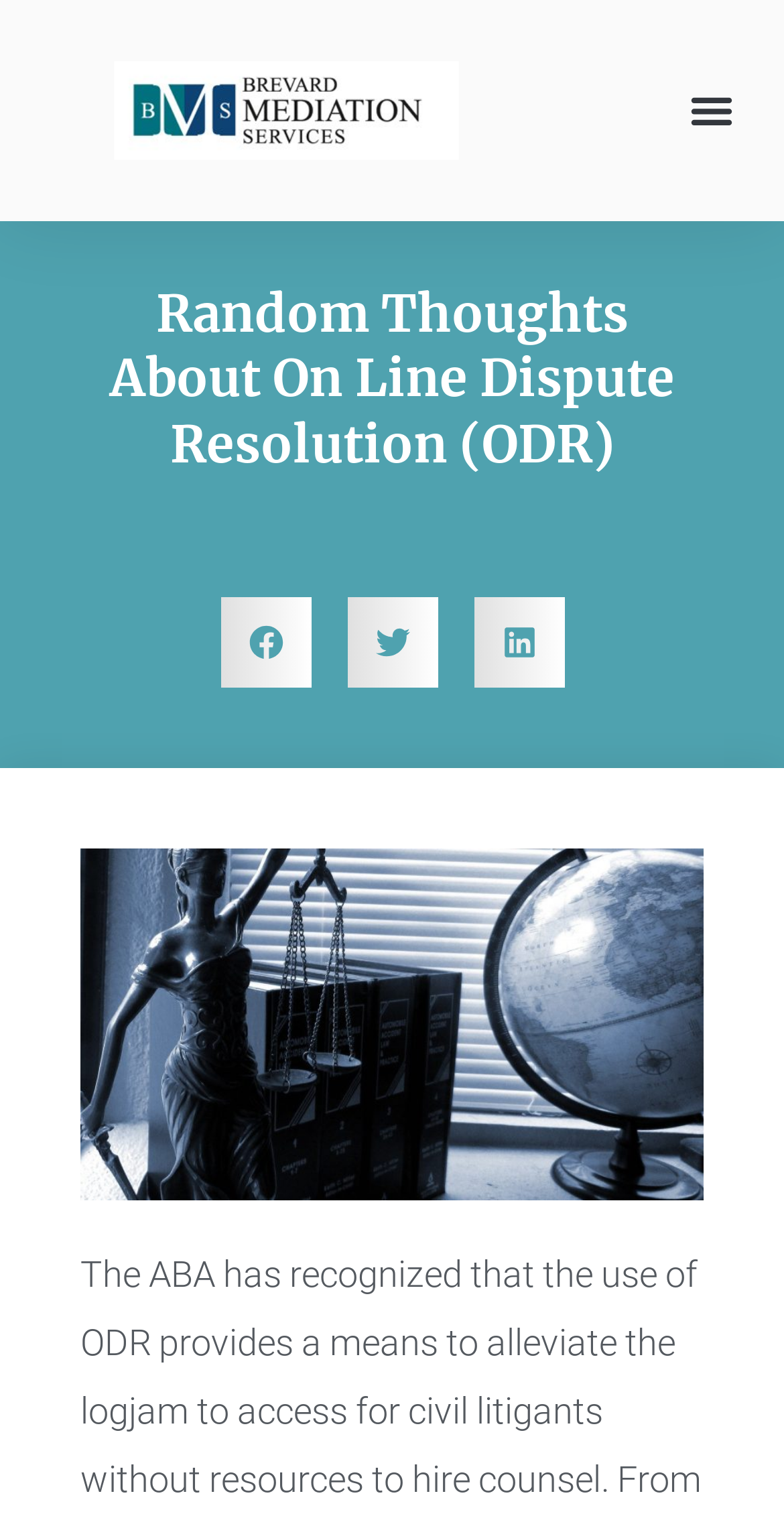Is the menu toggle button expanded?
Based on the screenshot, provide your answer in one word or phrase.

No